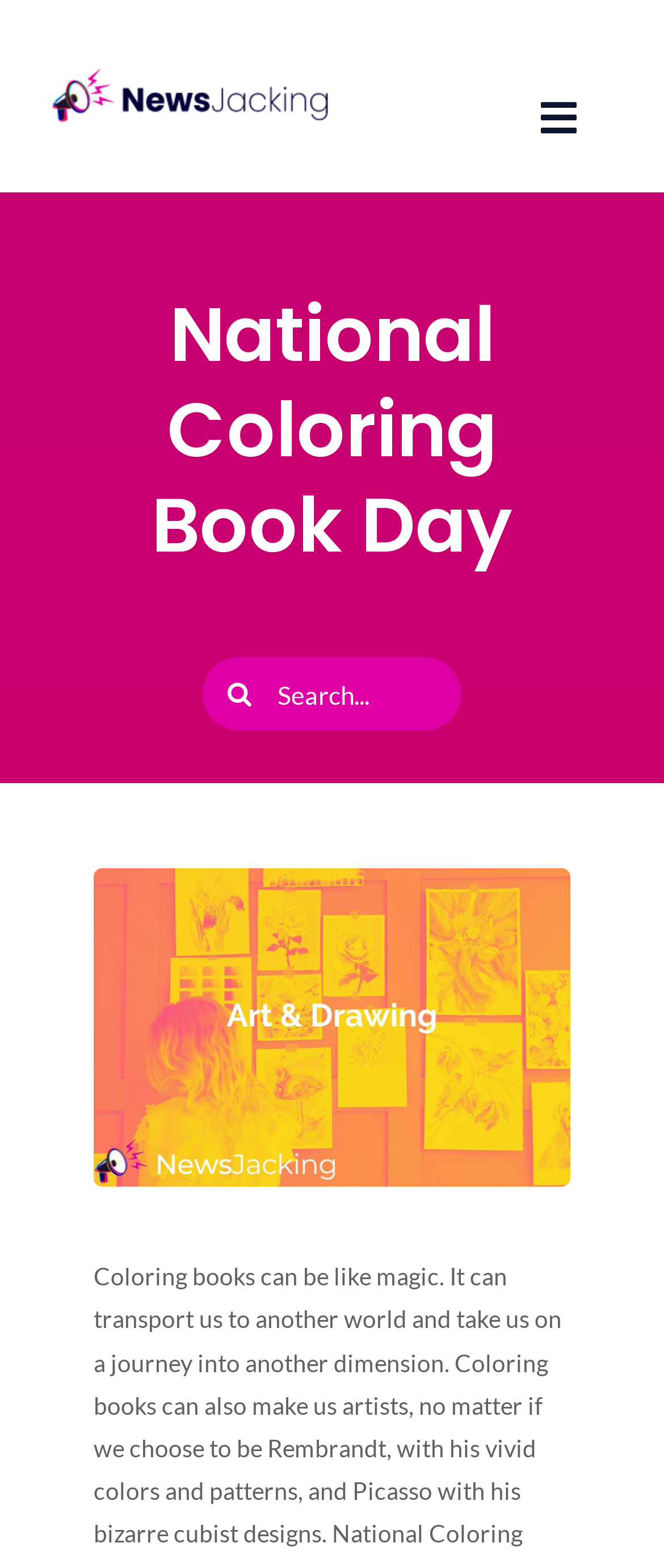Please provide the bounding box coordinates for the element that needs to be clicked to perform the following instruction: "Explore anti-cancer research". The coordinates should be given as four float numbers between 0 and 1, i.e., [left, top, right, bottom].

None